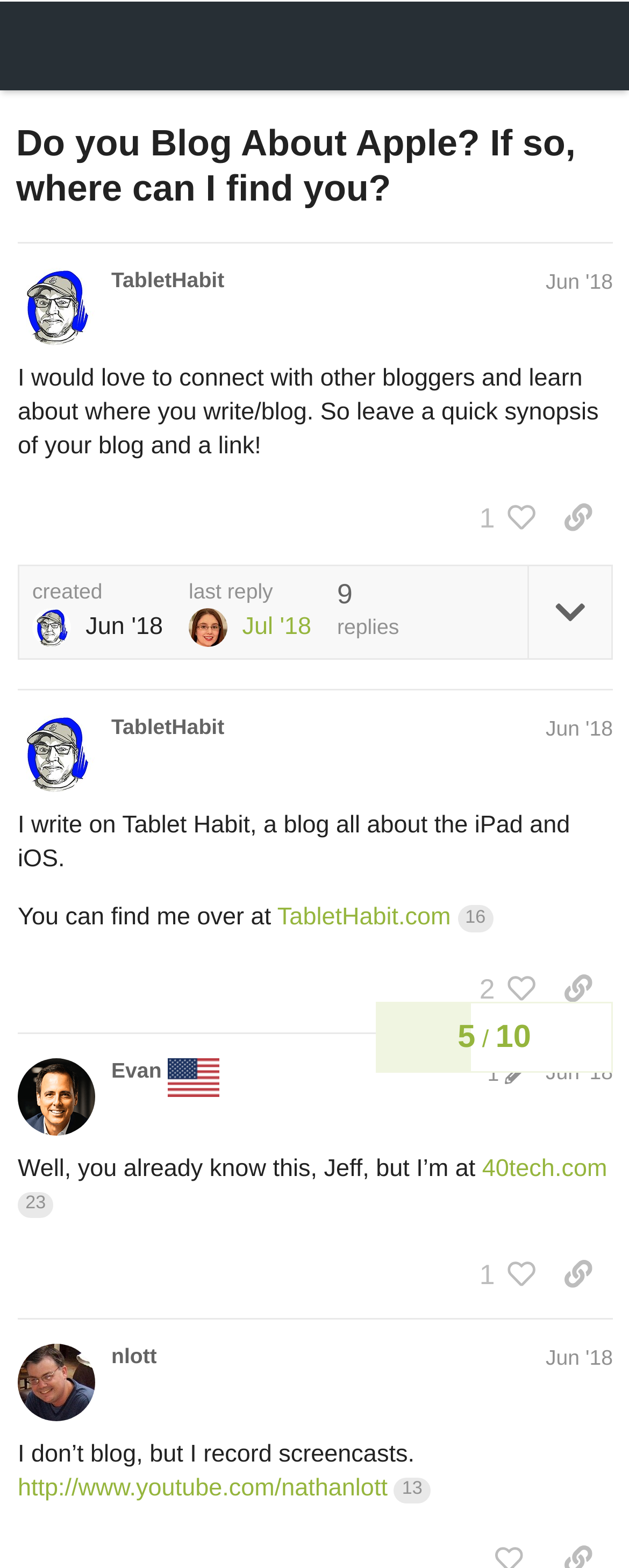Pinpoint the bounding box coordinates of the area that should be clicked to complete the following instruction: "View the post by TabletHabit". The coordinates must be given as four float numbers between 0 and 1, i.e., [left, top, right, bottom].

[0.028, 0.153, 0.974, 0.438]